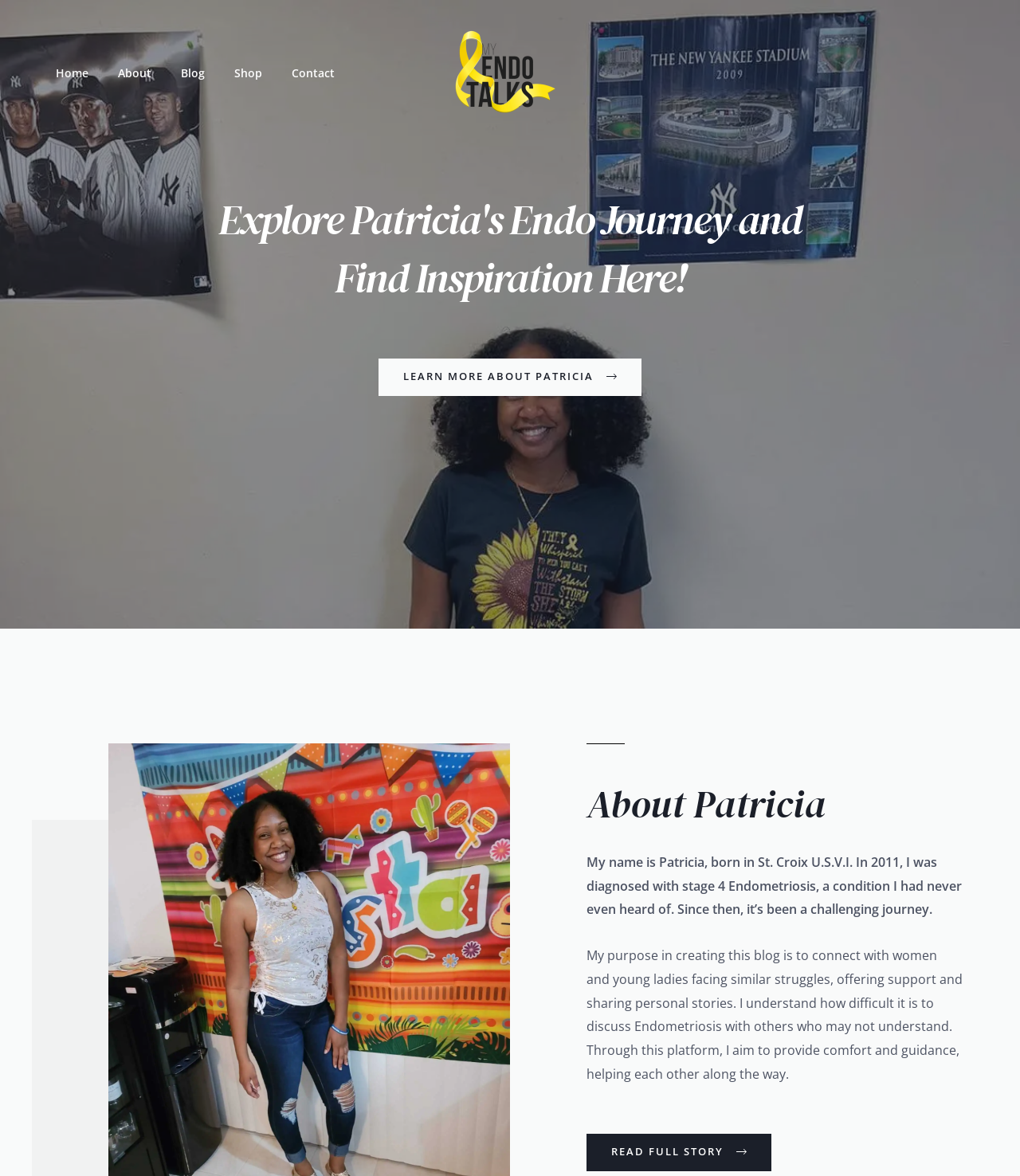What is the name of the blogger?
Answer the question with a detailed explanation, including all necessary information.

The name of the blogger can be found in the 'About Patricia' section, where it is mentioned that 'My name is Patricia, born in St. Croix U.S.V.I.'